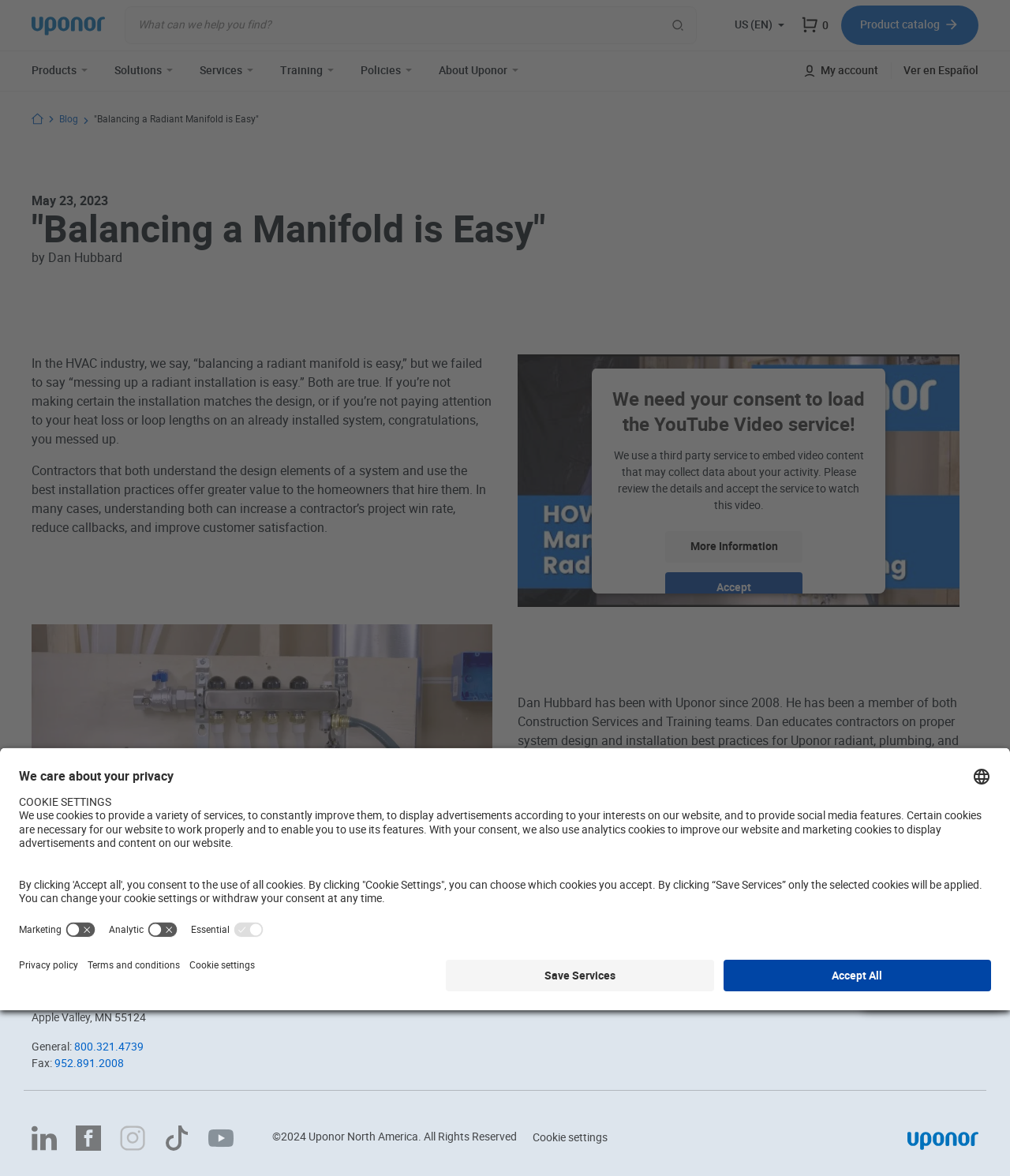Convey a detailed summary of the webpage, mentioning all key elements.

This webpage is about Uponor, a company in the HVAC industry. At the top left corner, there is a logo of Uponor, which is an image with a link to the company's main page. Next to the logo, there is a search box where users can input keywords to search for specific content on the website.

Below the search box, there are several buttons and links that allow users to navigate to different sections of the website. These sections include Products, Solutions, Services, Training, Policies, and About Uponor. Each of these sections has a dropdown menu with more specific links to relevant pages.

On the top right corner, there are links to the user's account, a language switcher to view the website in Spanish, and a submittal package link.

The main content of the webpage is a blog post titled "Balancing a Radiant Manifold is Easy" with a publication date of May 23, 2023. The author of the post is Dan Hubbard. The blog post is the main focus of the webpage, and it takes up most of the screen space.

At the bottom of the webpage, there is a section with contact information for Uponor North America, including the company's address, phone numbers, and email addresses for customer support, technical services, and warranty claims. There are also links to the company's newsroom, sustainability page, and careers page.

Overall, the webpage is well-organized and easy to navigate, with clear headings and concise text that provides users with a good understanding of the company and its services.